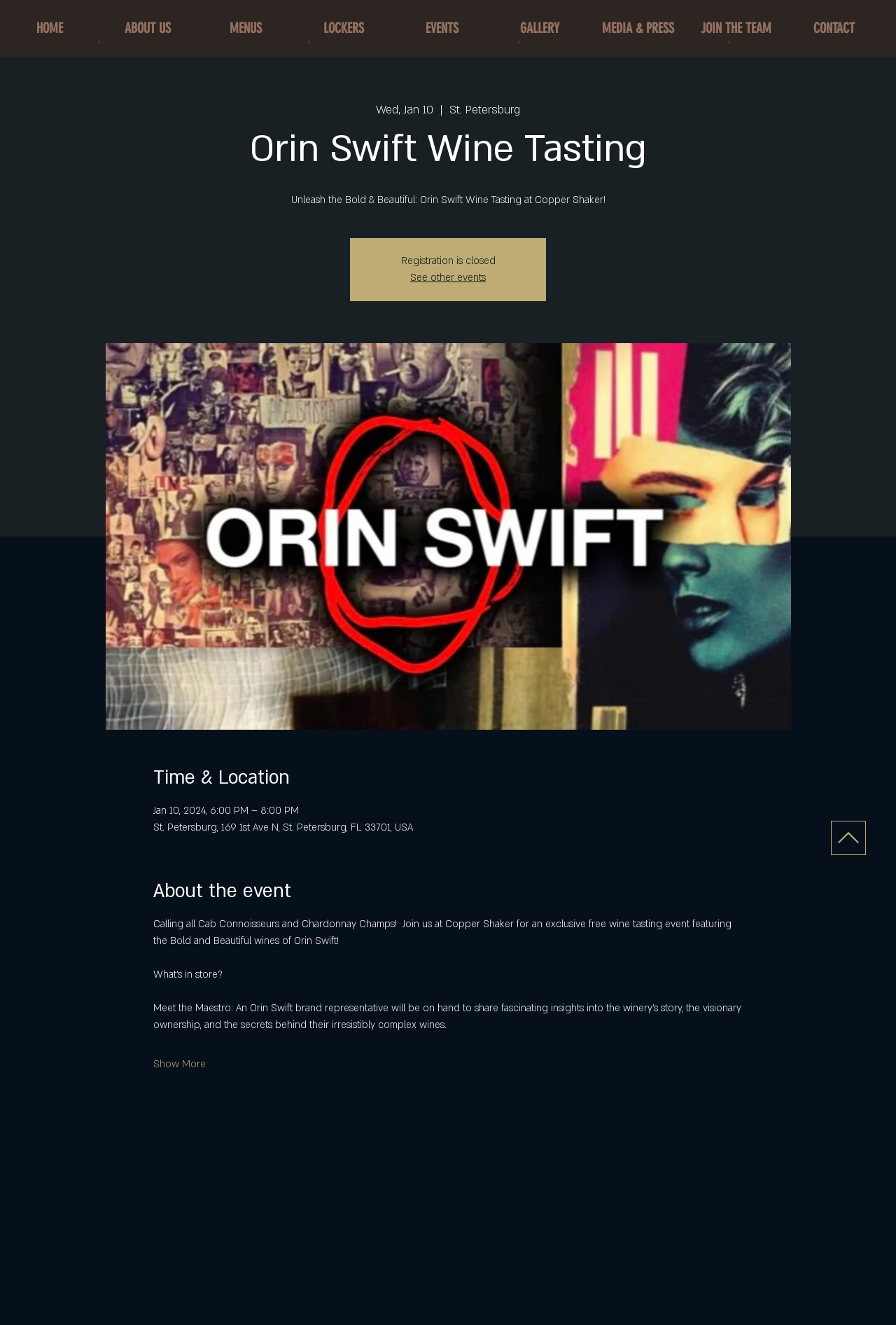Identify the bounding box coordinates of the part that should be clicked to carry out this instruction: "Show more event information".

[0.171, 0.797, 0.229, 0.81]